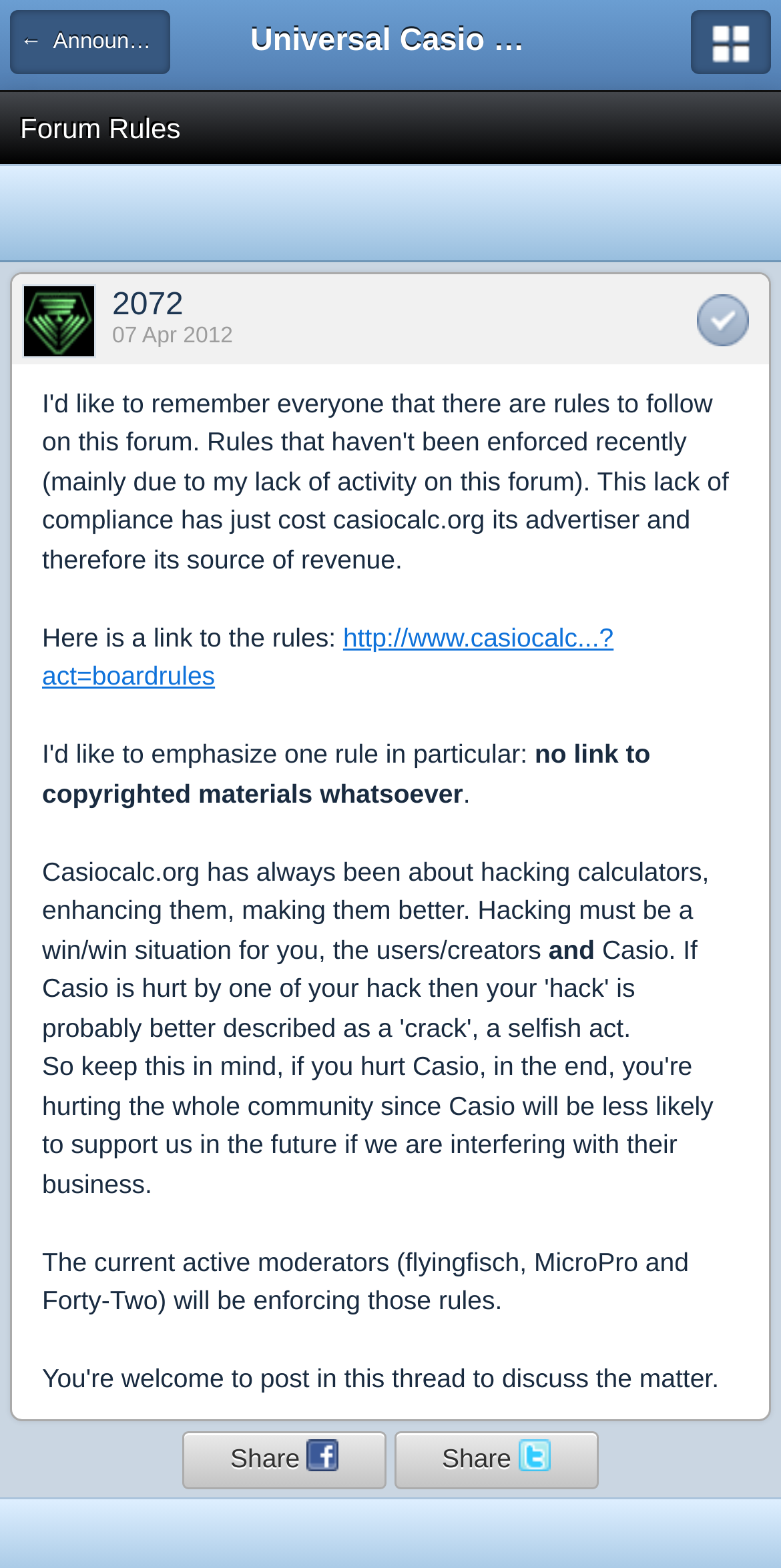What is the date of the announcement?
Relying on the image, give a concise answer in one word or a brief phrase.

07 Apr 2012